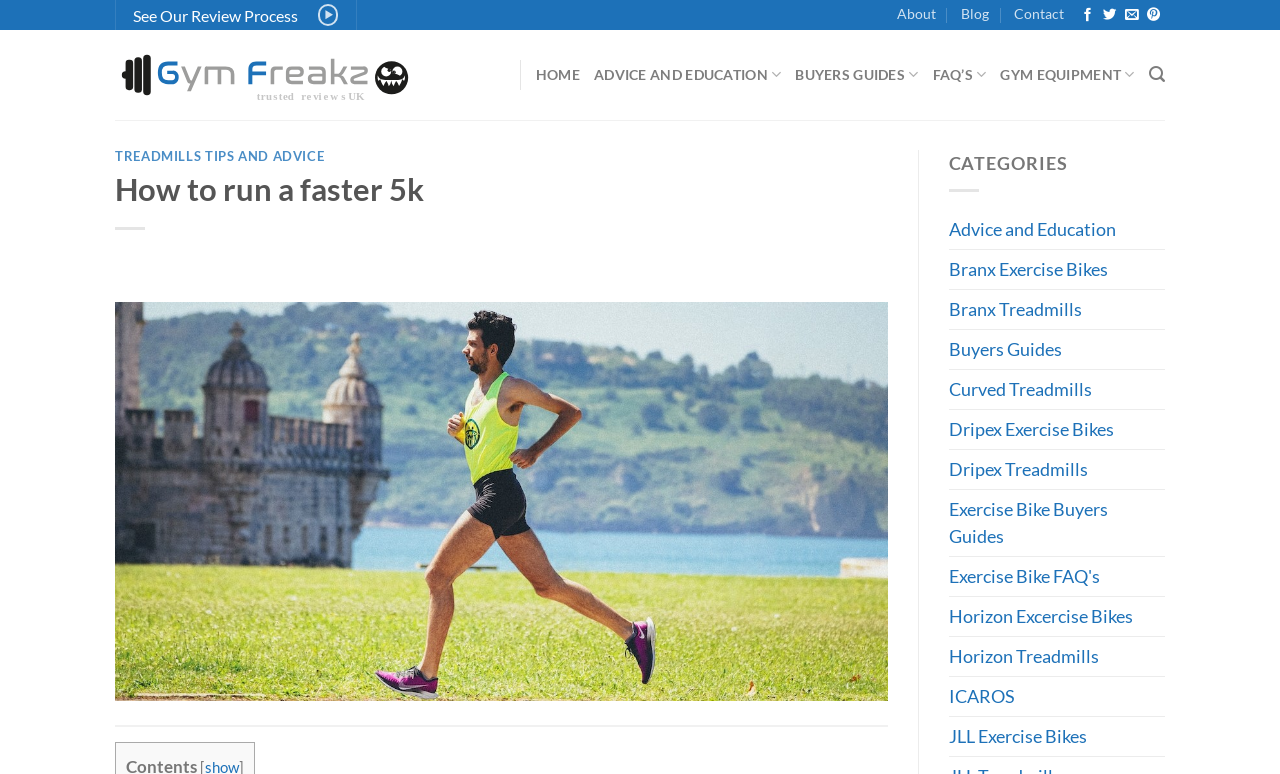Analyze the image and give a detailed response to the question:
What is the name of the website?

The name of the website can be found in the top-left corner of the webpage, where the logo 'Gymfreakz' is displayed.